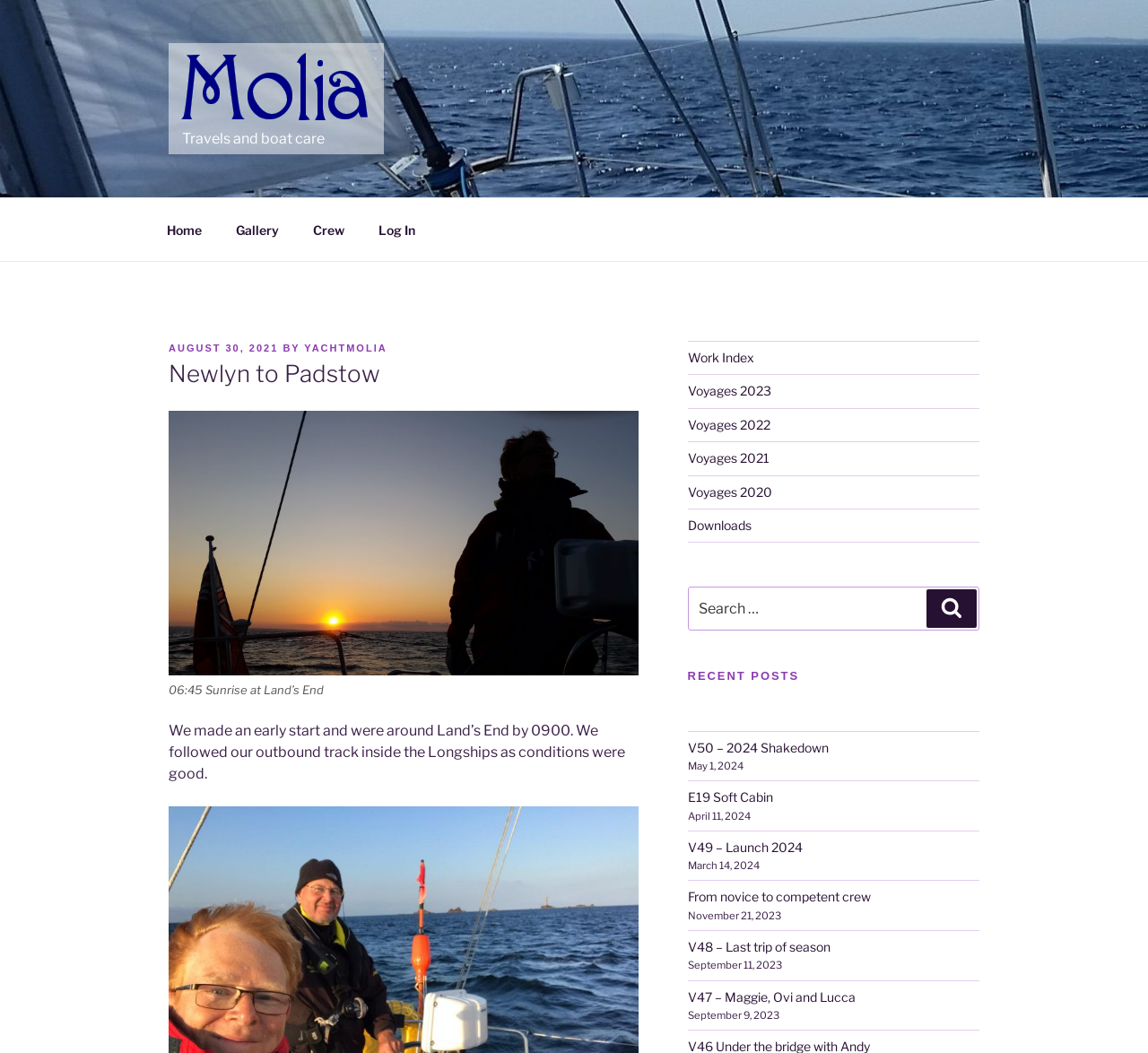Summarize the webpage with intricate details.

The webpage is about a travel blog, specifically a post titled "Newlyn to Padstow – Molia". At the top, there is a link to "Molia" and a static text "Travels and boat care". Below this, there is a top menu navigation bar with links to "Home", "Gallery", "Crew", and "Log In".

The main content of the page is divided into two sections. On the left side, there is a header section with a posted date "AUGUST 30, 2021" and a heading "Newlyn to Padstow". Below this, there is a figure with a link and a figcaption "06:45 Sunrise at Land’s End". Following this, there is a block of text describing a journey from Newlyn to Padstow.

On the right side, there is a menu navigation bar with links to "Work Index", "Voyages" for different years, and "Downloads". Below this, there is a search bar with a label "Search for:" and a search button. Further down, there is a heading "RECENT POSTS" with a list of links to recent posts, each with a posted date.

The recent posts section contains 5 links to different posts, including "V50 – 2024 Shakedown", "E19 Soft Cabin", "V49 – Launch 2024", "From novice to competent crew", and "V48 – Last trip of season". Each post has a corresponding posted date.